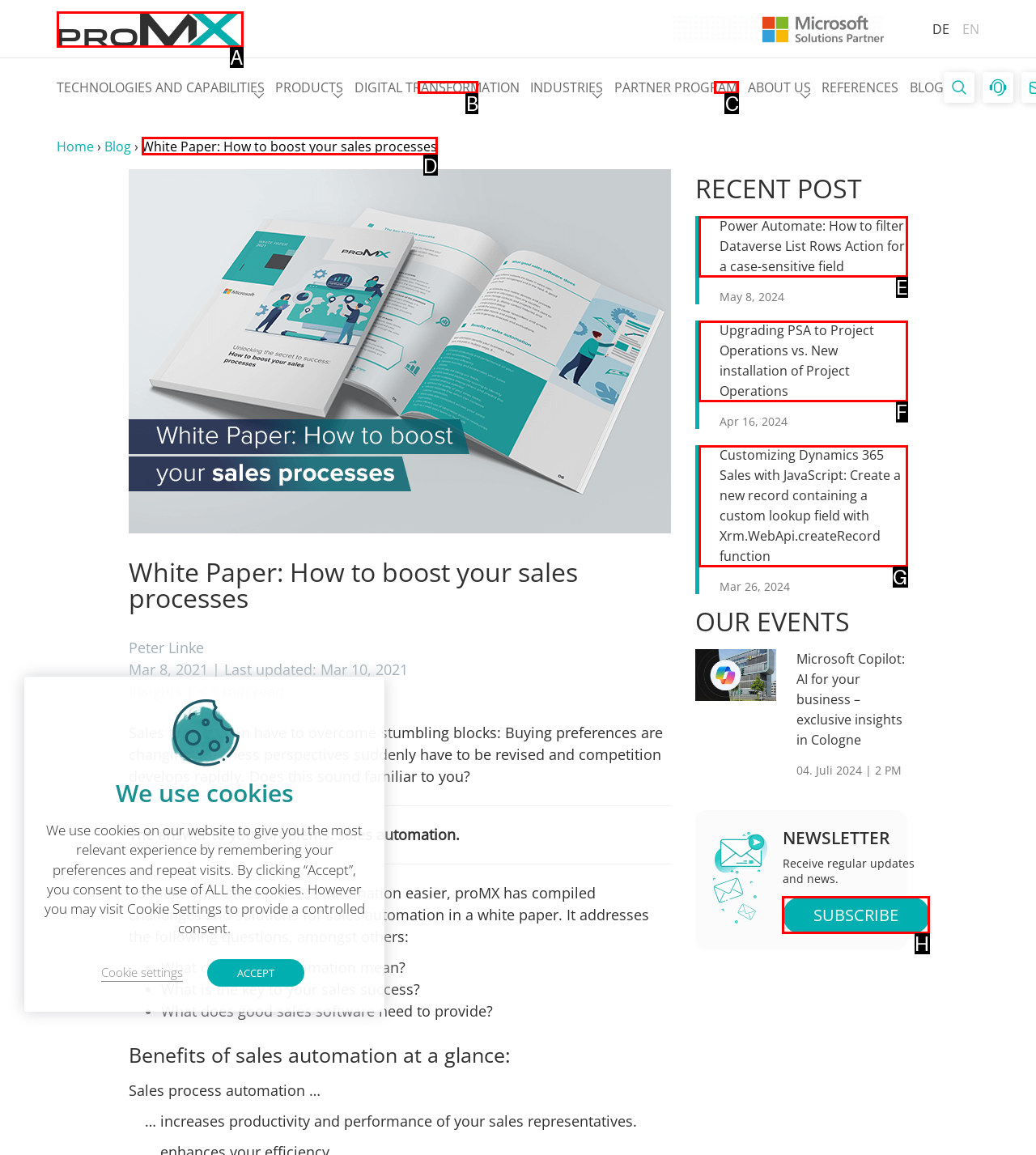Determine which UI element you should click to perform the task: Subscribe to the NEWSLETTER
Provide the letter of the correct option from the given choices directly.

H